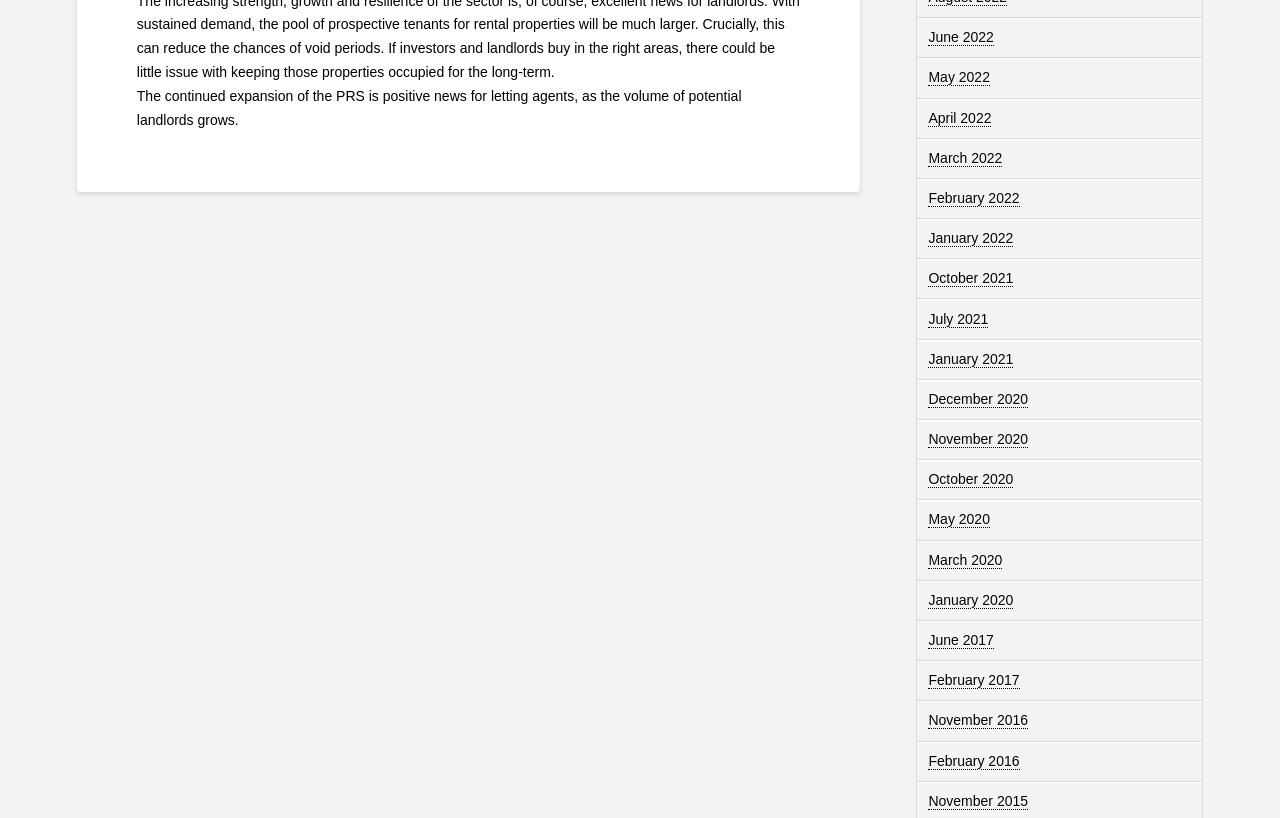Determine the bounding box of the UI element mentioned here: "February 2017". The coordinates must be in the format [left, top, right, bottom] with values ranging from 0 to 1.

[0.725, 0.848, 0.796, 0.869]